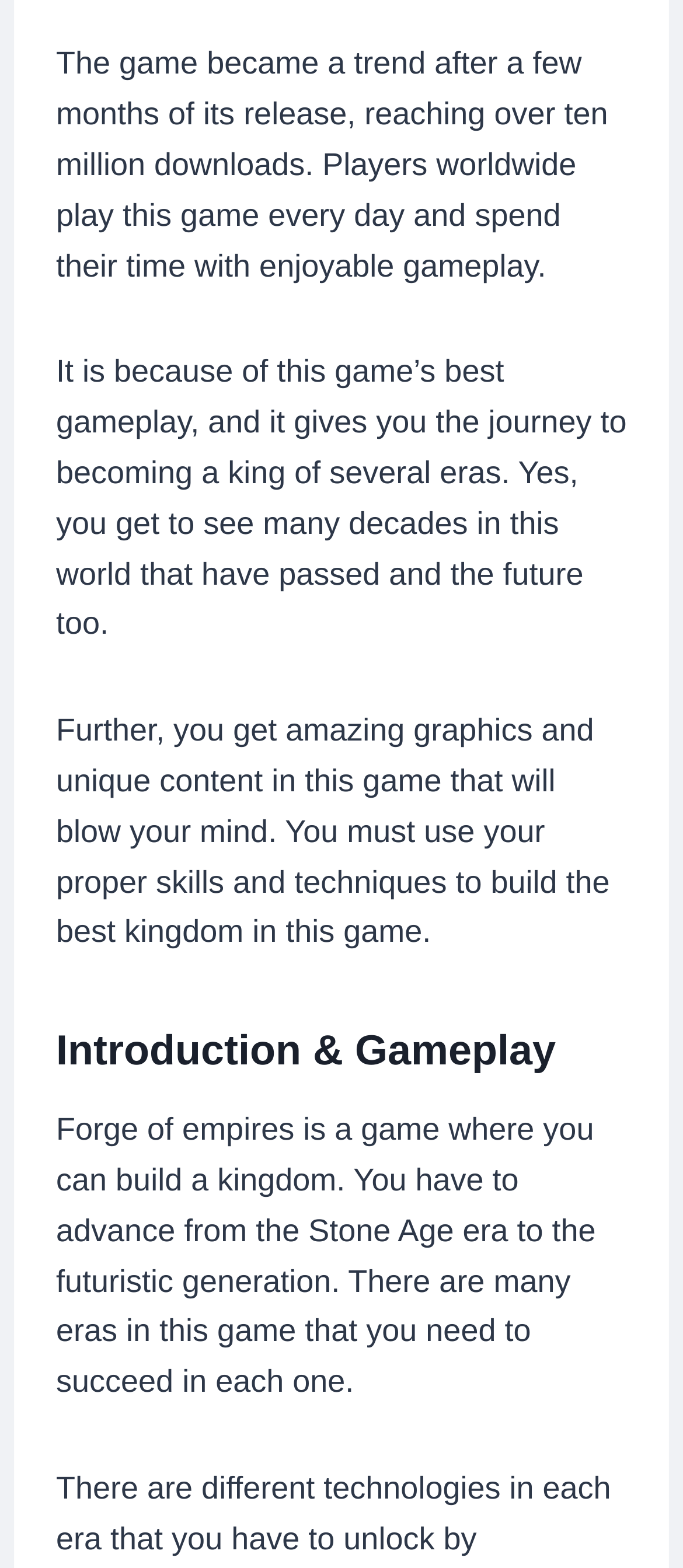Reply to the question with a single word or phrase:
What are the features of Forge Of Empires MOD APK?

Unlimited Diamonds, Unlimited Everything, etc.